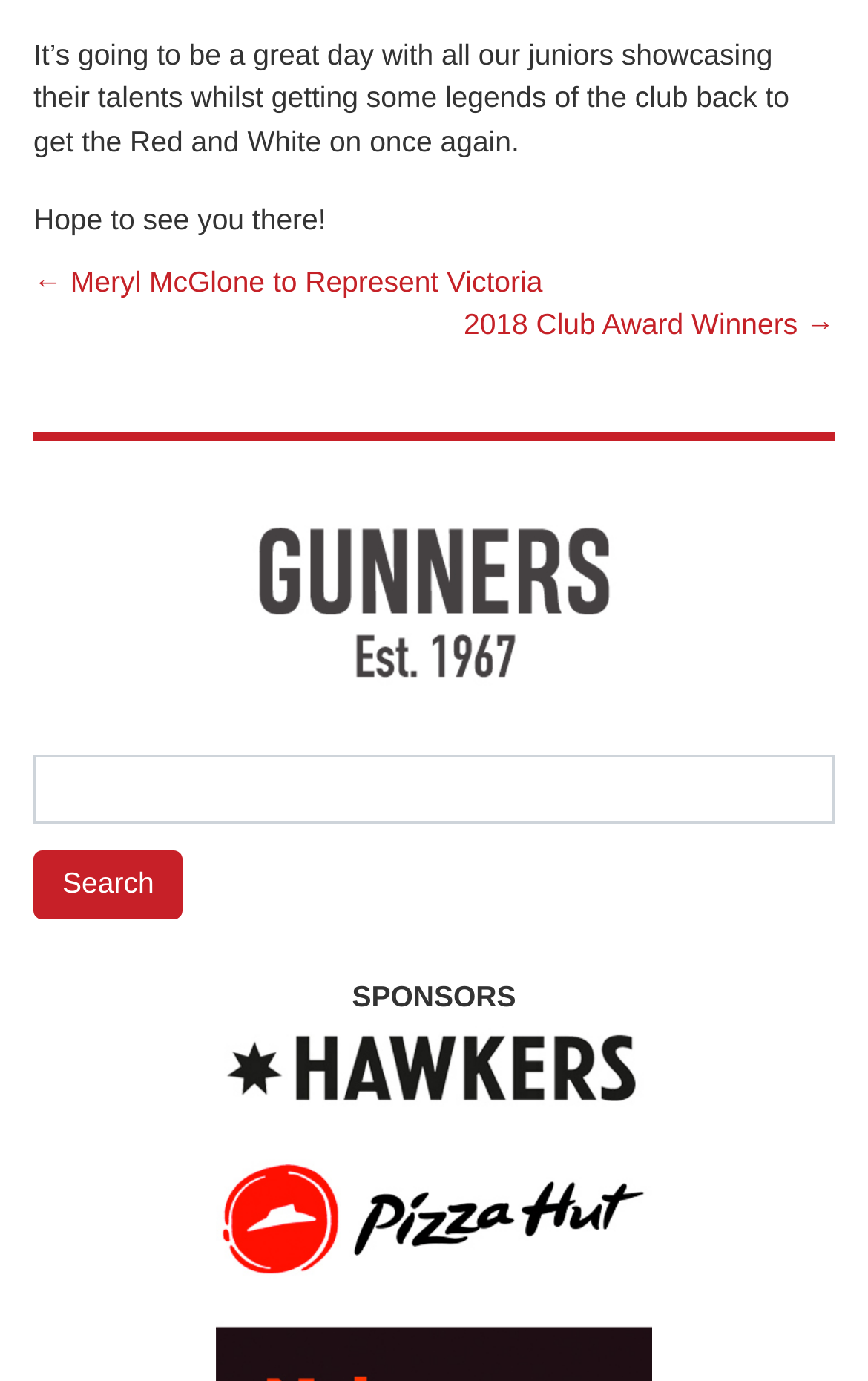What is the purpose of the search bar?
From the image, respond using a single word or phrase.

Search for content